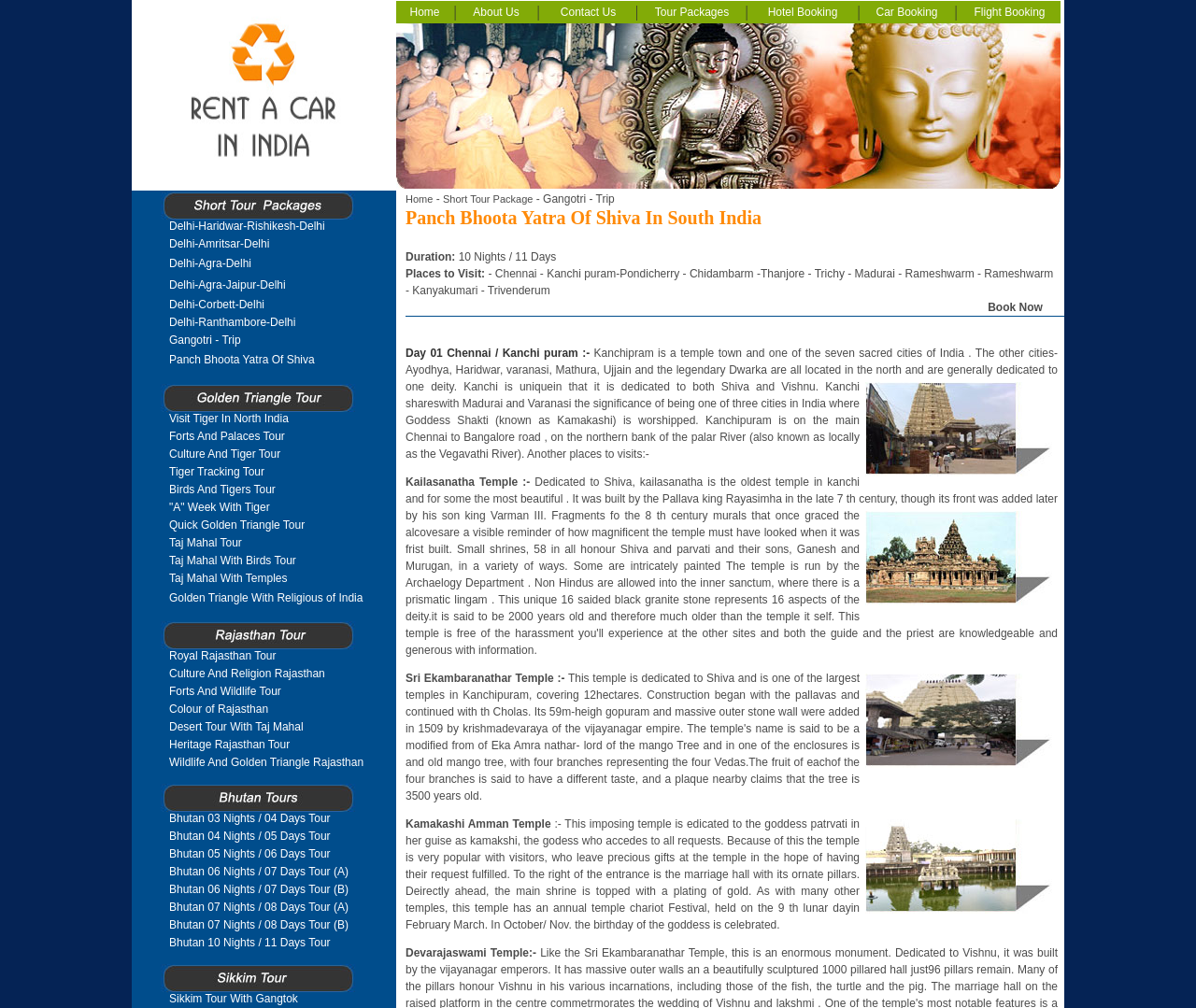Please determine the bounding box coordinates of the element's region to click in order to carry out the following instruction: "Click on Visit Tiger In North India". The coordinates should be four float numbers between 0 and 1, i.e., [left, top, right, bottom].

[0.141, 0.409, 0.241, 0.422]